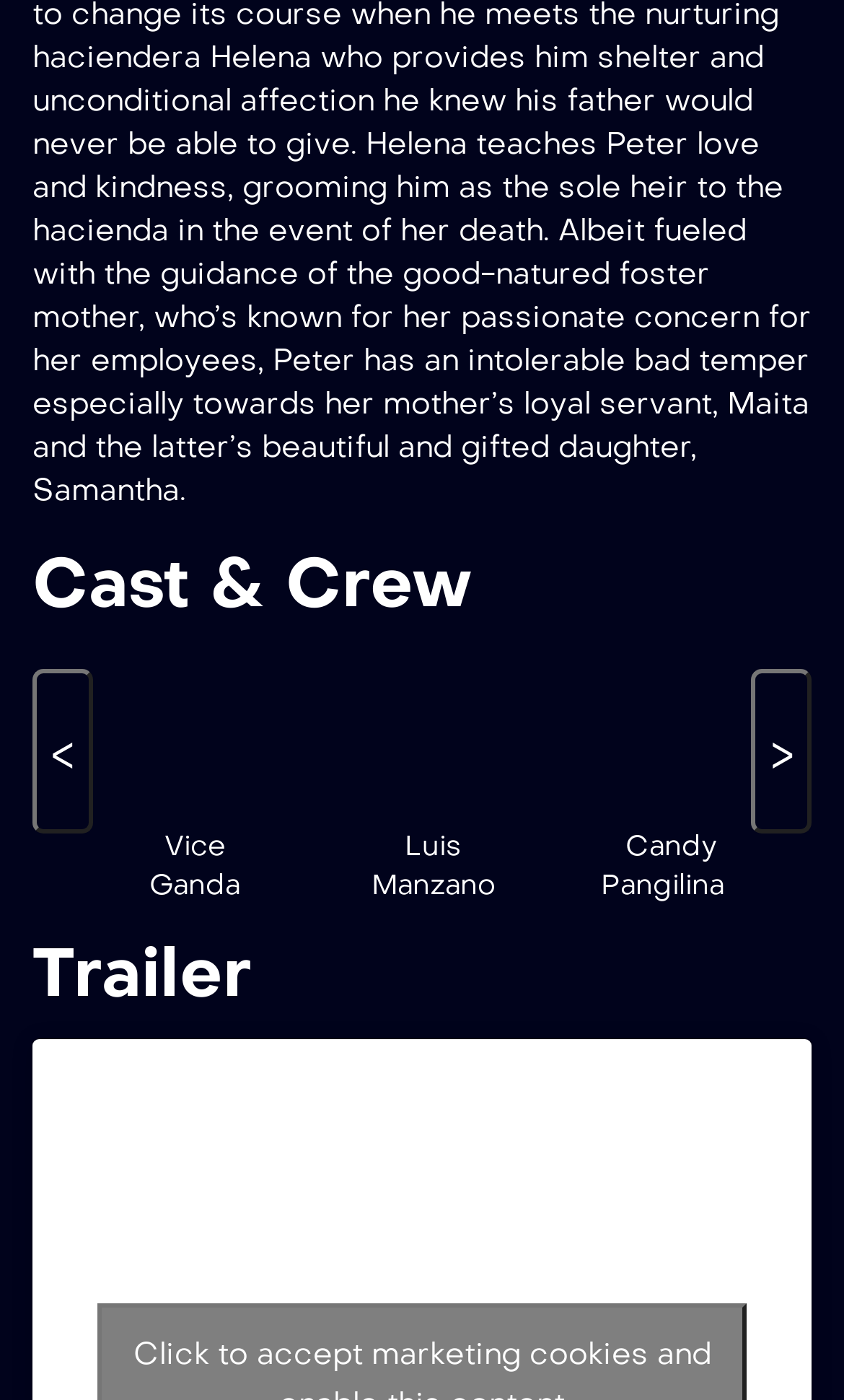Specify the bounding box coordinates of the region I need to click to perform the following instruction: "Go to the previous page". The coordinates must be four float numbers in the range of 0 to 1, i.e., [left, top, right, bottom].

[0.038, 0.478, 0.11, 0.596]